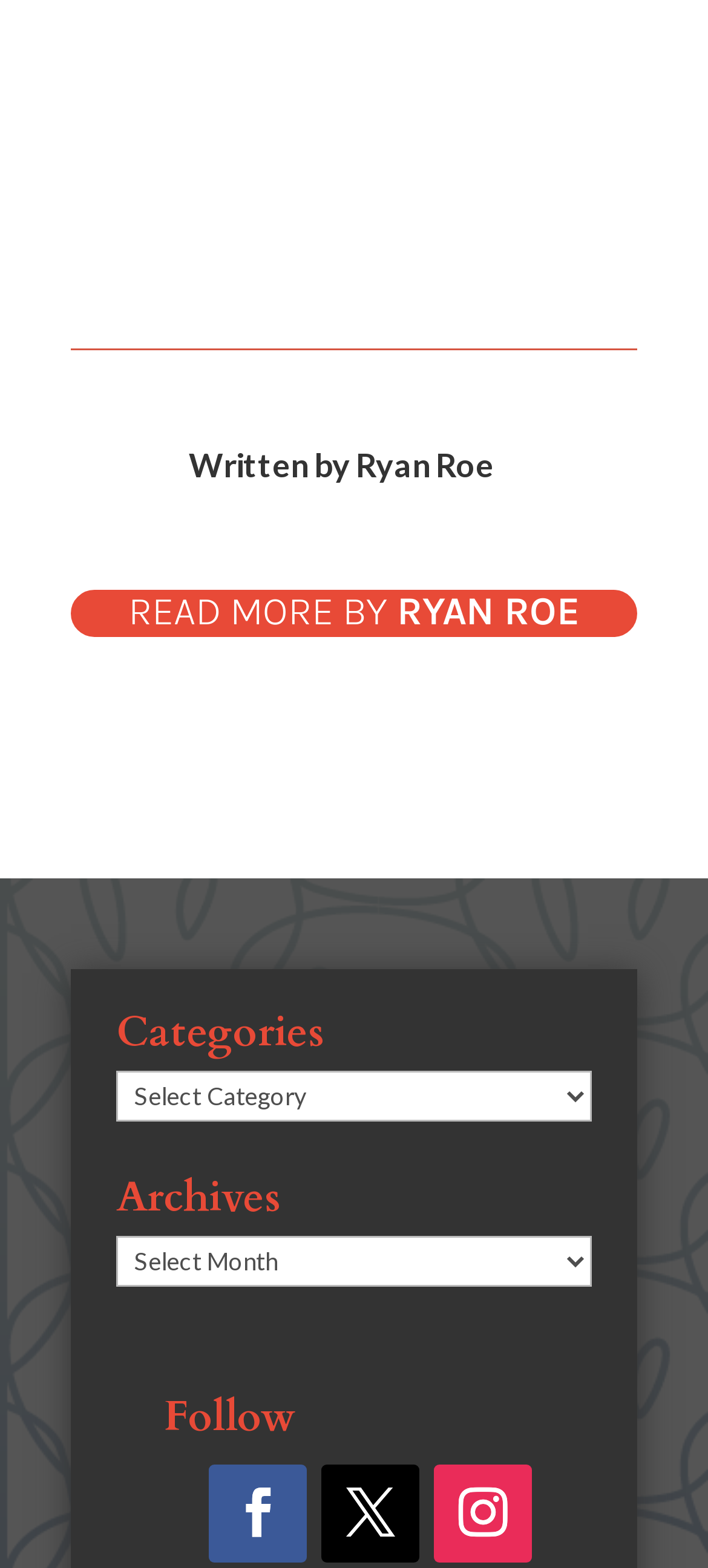Please give a succinct answer using a single word or phrase:
What is the section below the article?

Follow